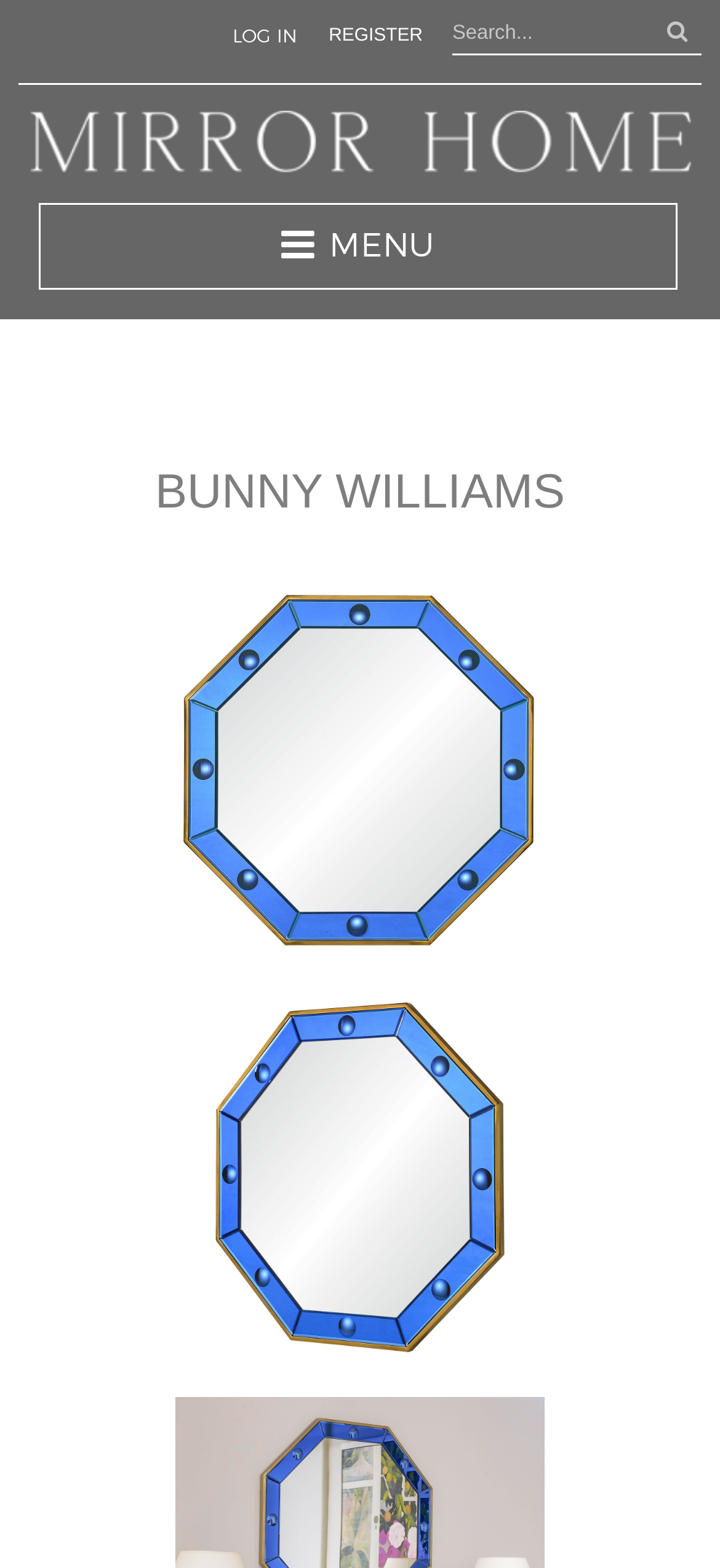Answer the question in a single word or phrase:
What is the shape of the mirror?

Octagonal